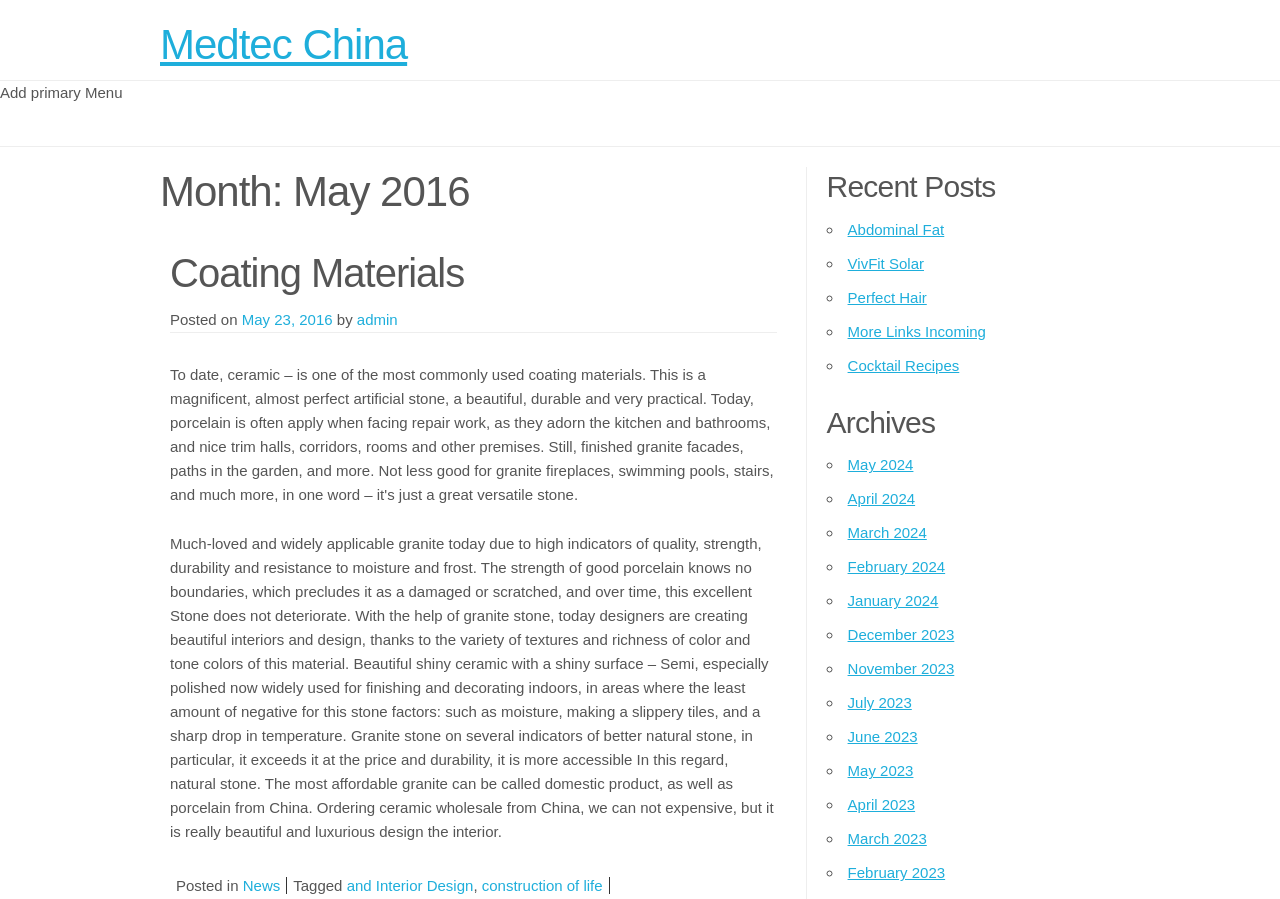Respond with a single word or short phrase to the following question: 
What is the material being discussed in the article?

Granite